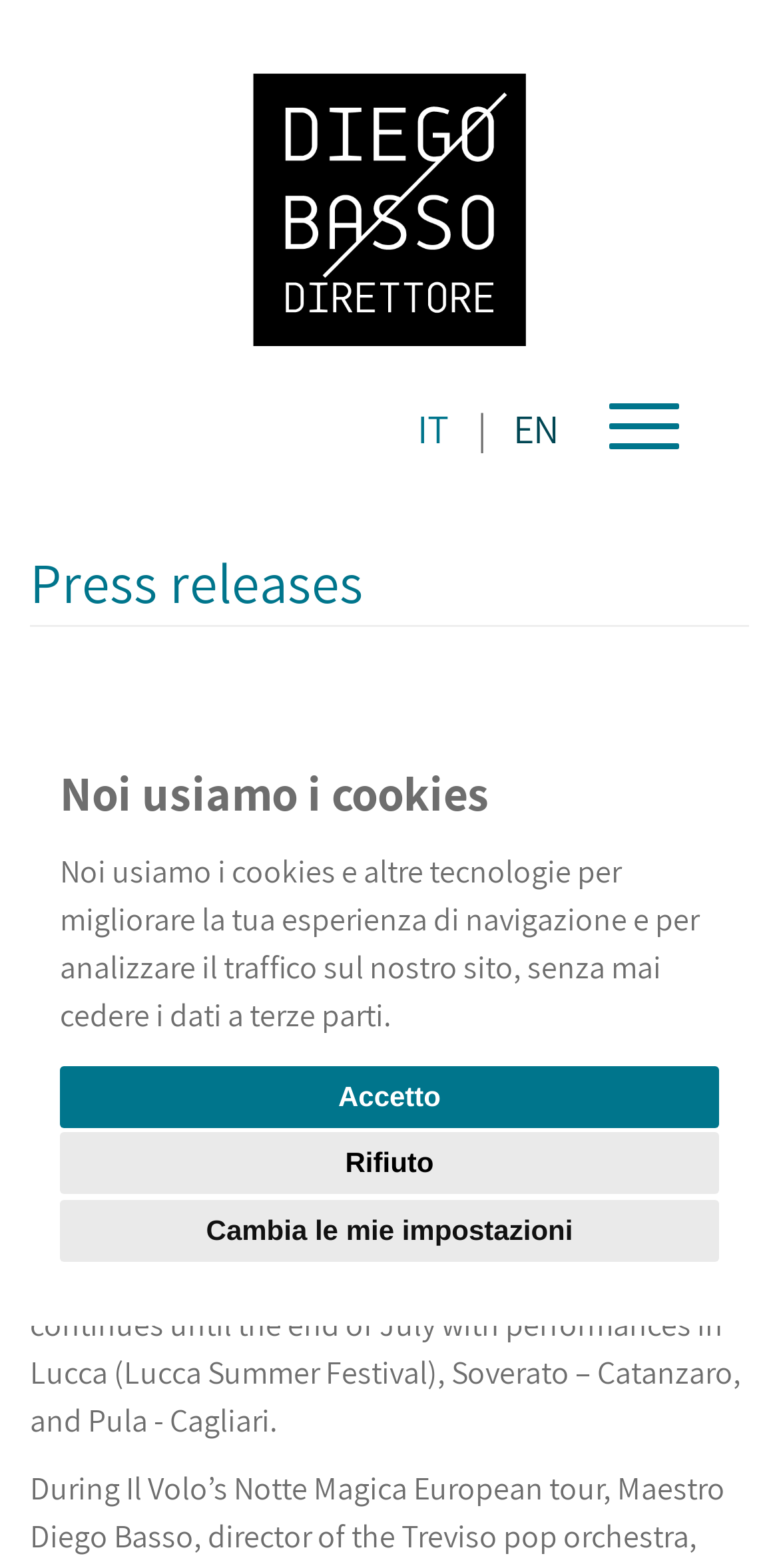Pinpoint the bounding box coordinates of the area that must be clicked to complete this instruction: "Click the link to go to the home page".

[0.038, 0.243, 0.615, 0.303]